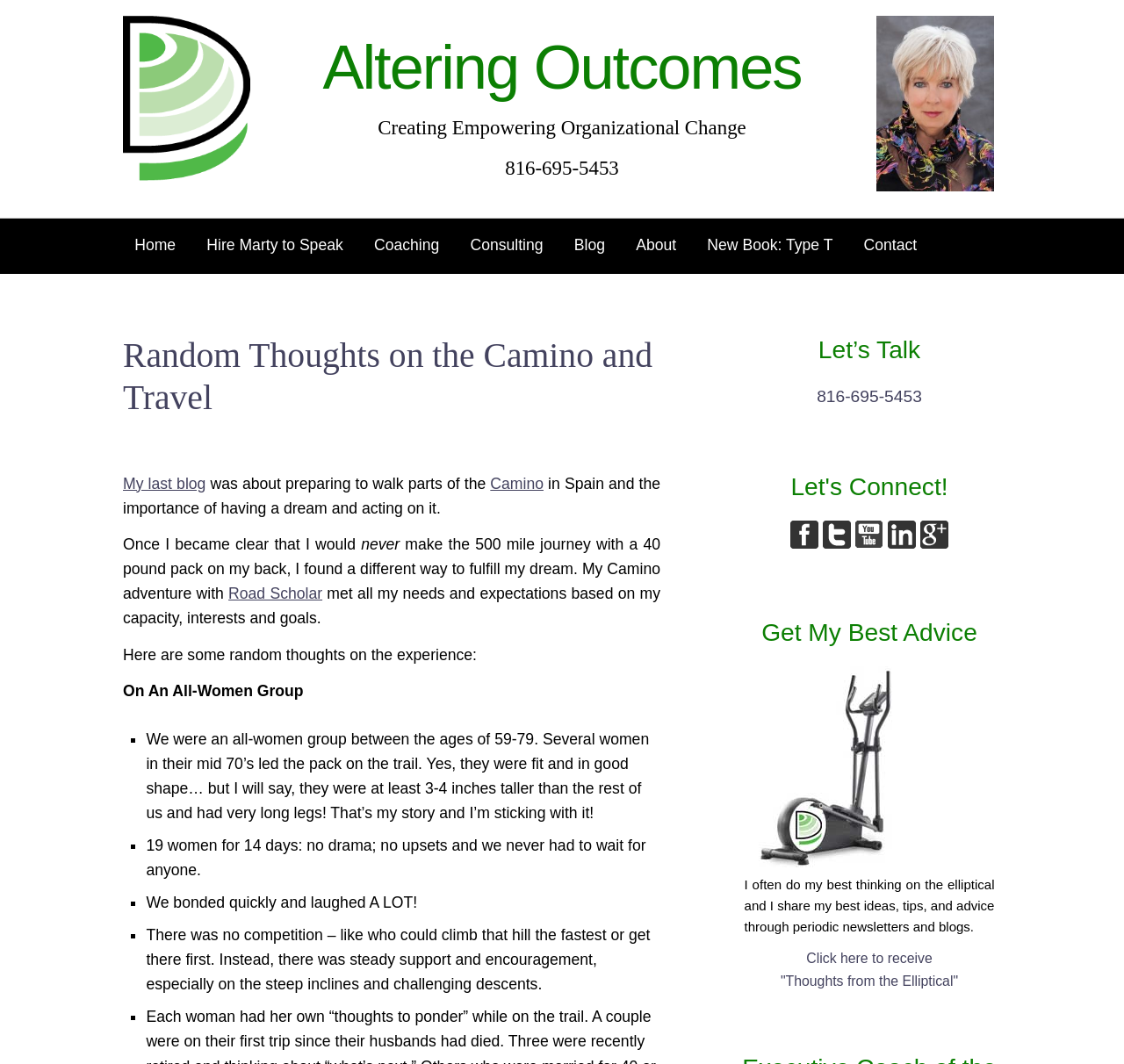Specify the bounding box coordinates of the element's region that should be clicked to achieve the following instruction: "Read the blog post about the Camino adventure". The bounding box coordinates consist of four float numbers between 0 and 1, in the format [left, top, right, bottom].

[0.109, 0.446, 0.588, 0.486]